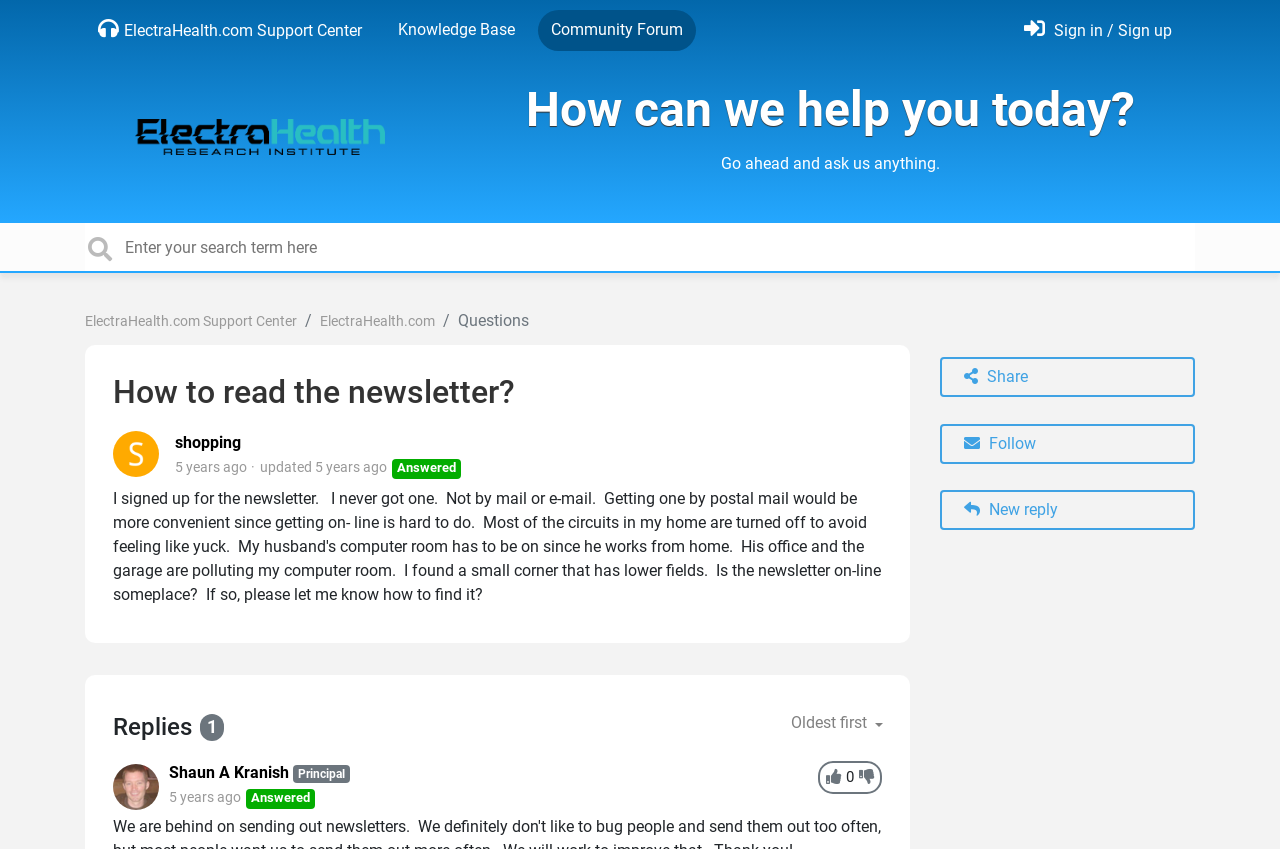Determine the coordinates of the bounding box that should be clicked to complete the instruction: "Go to the support center". The coordinates should be represented by four float numbers between 0 and 1: [left, top, right, bottom].

[0.07, 0.012, 0.289, 0.06]